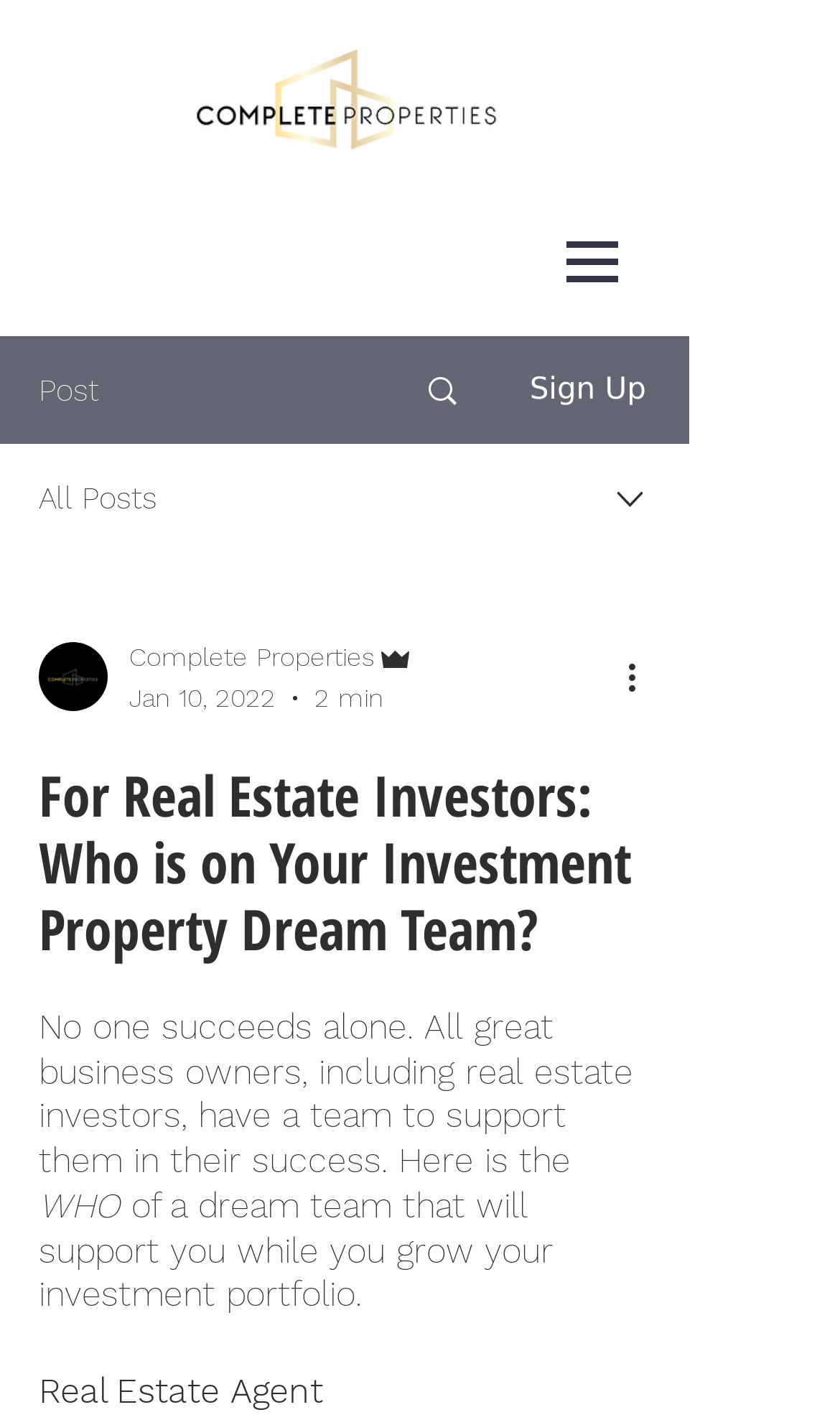Give an extensive and precise description of the webpage.

This webpage appears to be a blog post or article focused on real estate investing. At the top of the page, there is a large image taking up about half of the screen width, with a navigation menu to the right of it. The navigation menu contains a button with a dropdown menu, as well as links to "Post" and "Sign Up".

Below the navigation menu, there are several sections of text. The main heading of the page reads "For Real Estate Investors: Who is on Your Investment Property Dream Team?" and is followed by a brief introduction to the topic. The introduction explains that successful business owners, including real estate investors, rely on a team to support them.

The main content of the page is divided into sections, each with a heading and a brief description. The first section is titled "WHO" and describes the importance of having a dream team to support one's investment portfolio. The second section is titled "Real Estate Agent" and likely provides more information about the role of a real estate agent in this dream team.

To the right of the main content, there is a sidebar with a combobox that allows users to select from a list of options, including "Complete Properties" and "Admin". Below the combobox, there is a section with the writer's picture, a date (January 10, 2022), and an estimated reading time of 2 minutes. There is also a "More actions" button with a dropdown menu.

Throughout the page, there are several images, including the large image at the top, the writer's picture, and icons associated with the navigation menu and buttons.